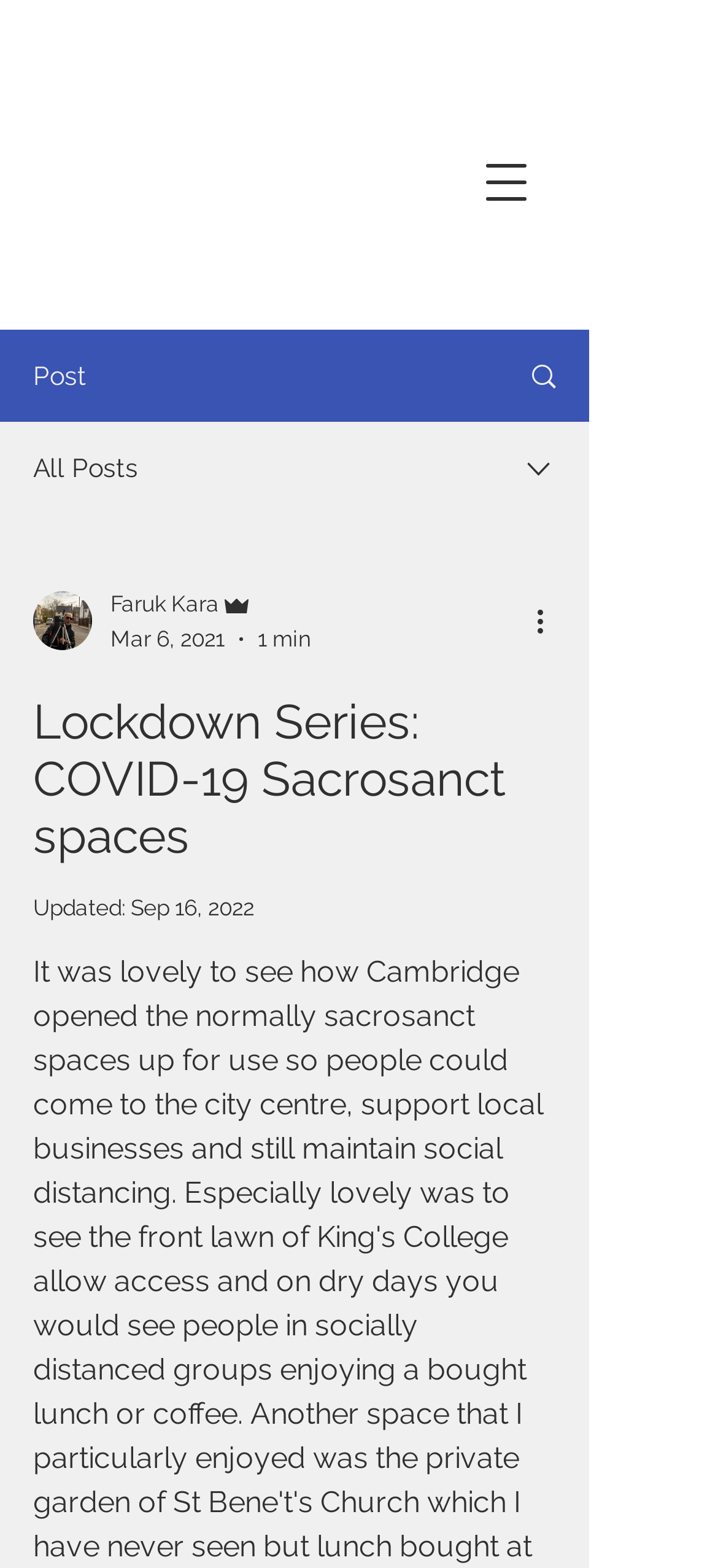Given the description: "aria-label="More actions"", determine the bounding box coordinates of the UI element. The coordinates should be formatted as four float numbers between 0 and 1, [left, top, right, bottom].

[0.738, 0.382, 0.8, 0.41]